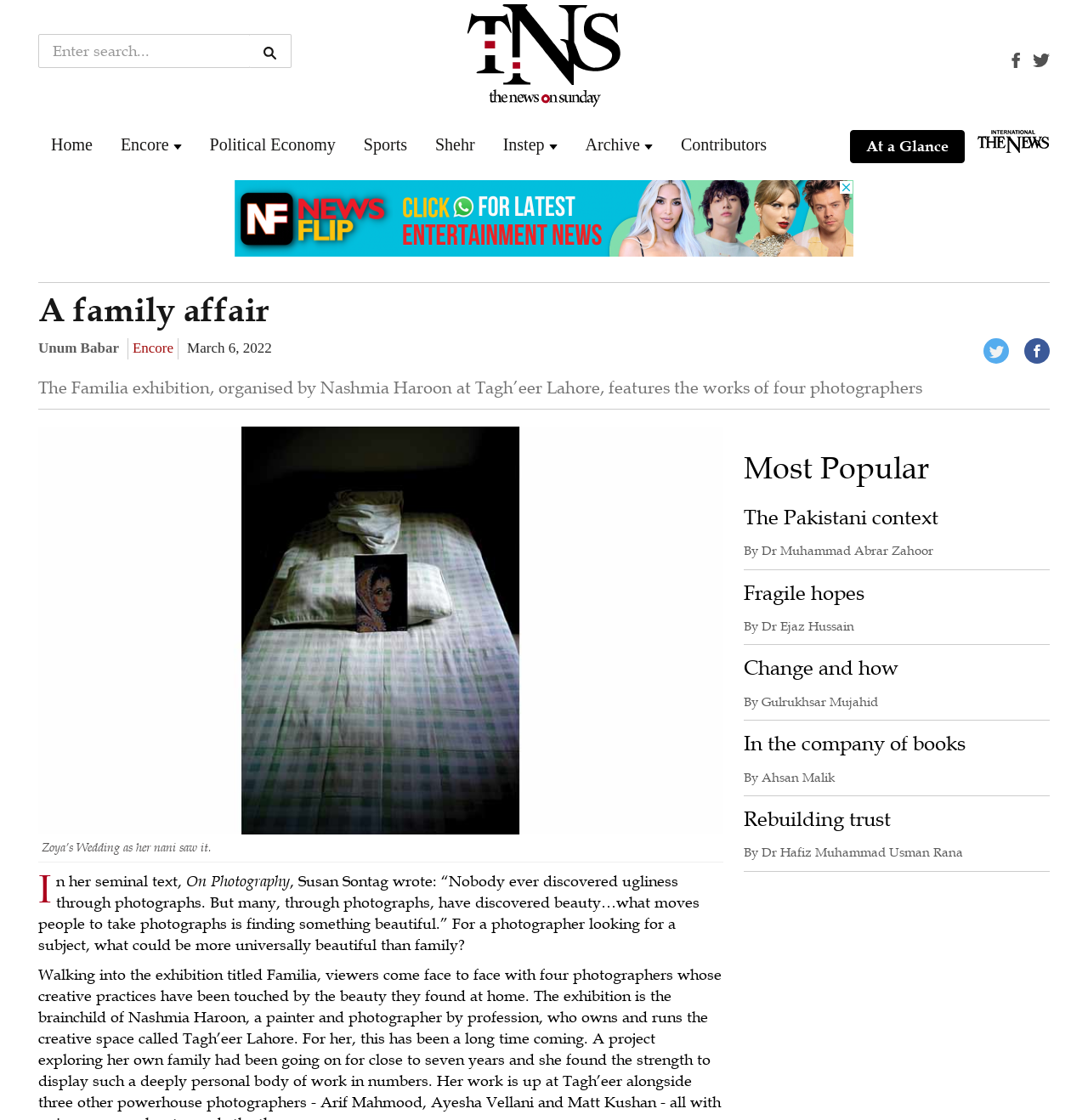What is the category of the article 'The Pakistani context'?
Look at the image and answer the question using a single word or phrase.

Most Popular